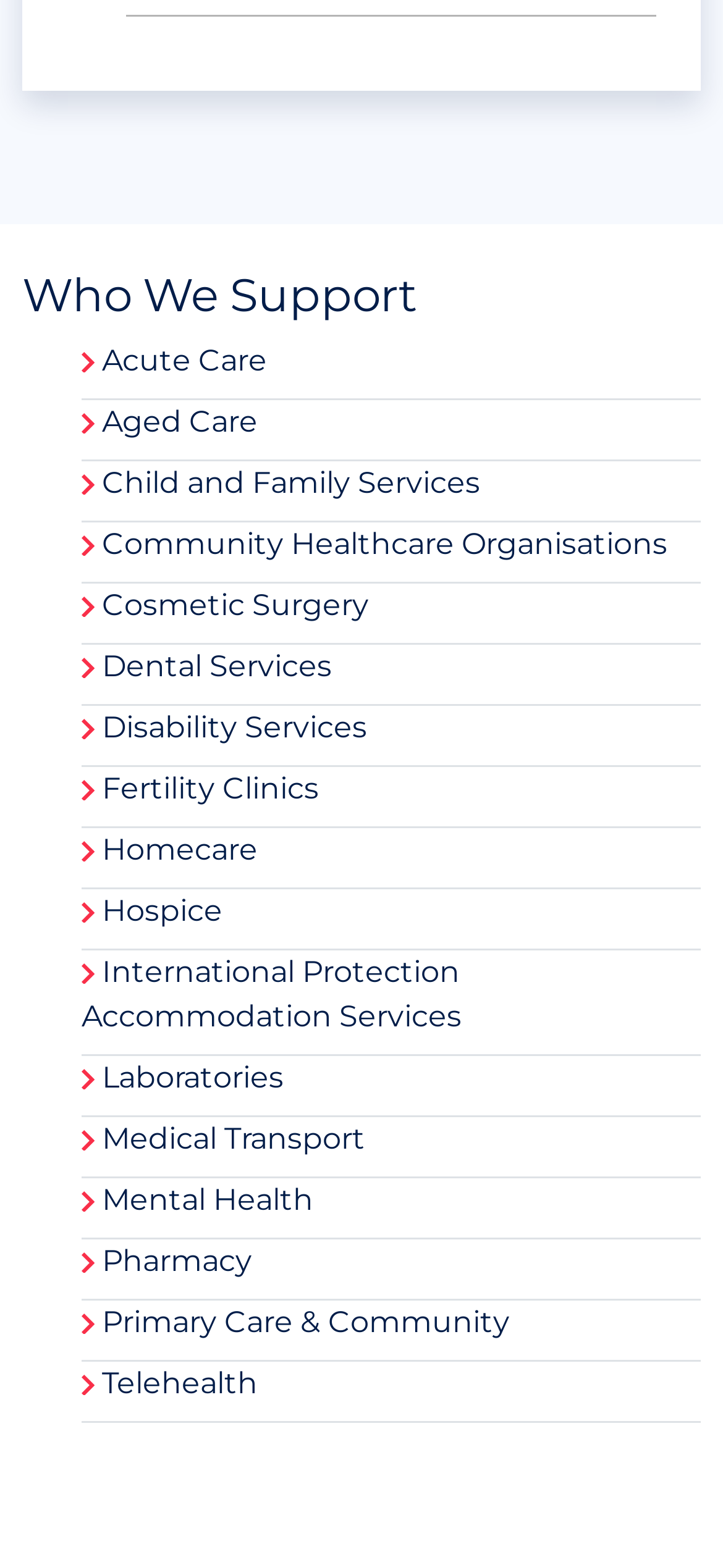Are there any images on the webpage?
Please use the visual content to give a single word or phrase answer.

Yes